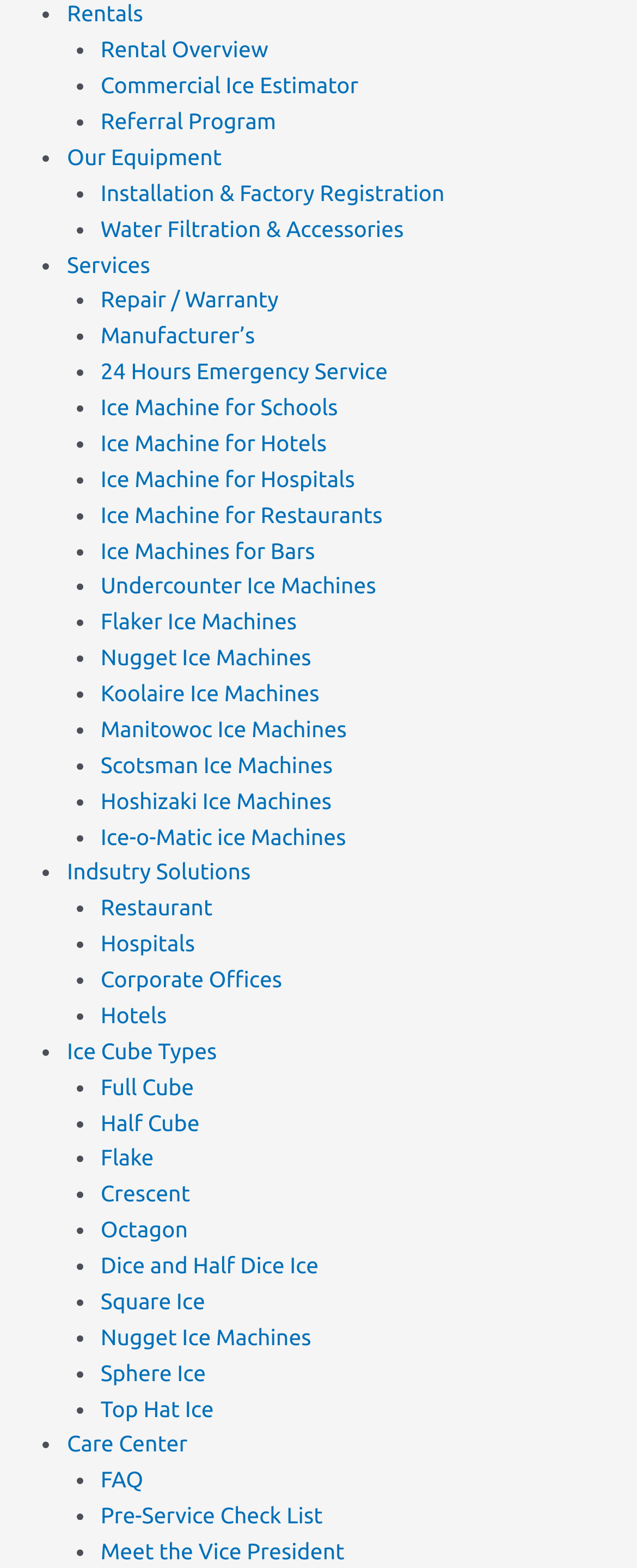Locate the bounding box coordinates of the clickable region necessary to complete the following instruction: "Click Rentals". Provide the coordinates in the format of four float numbers between 0 and 1, i.e., [left, top, right, bottom].

[0.105, 0.0, 0.225, 0.017]